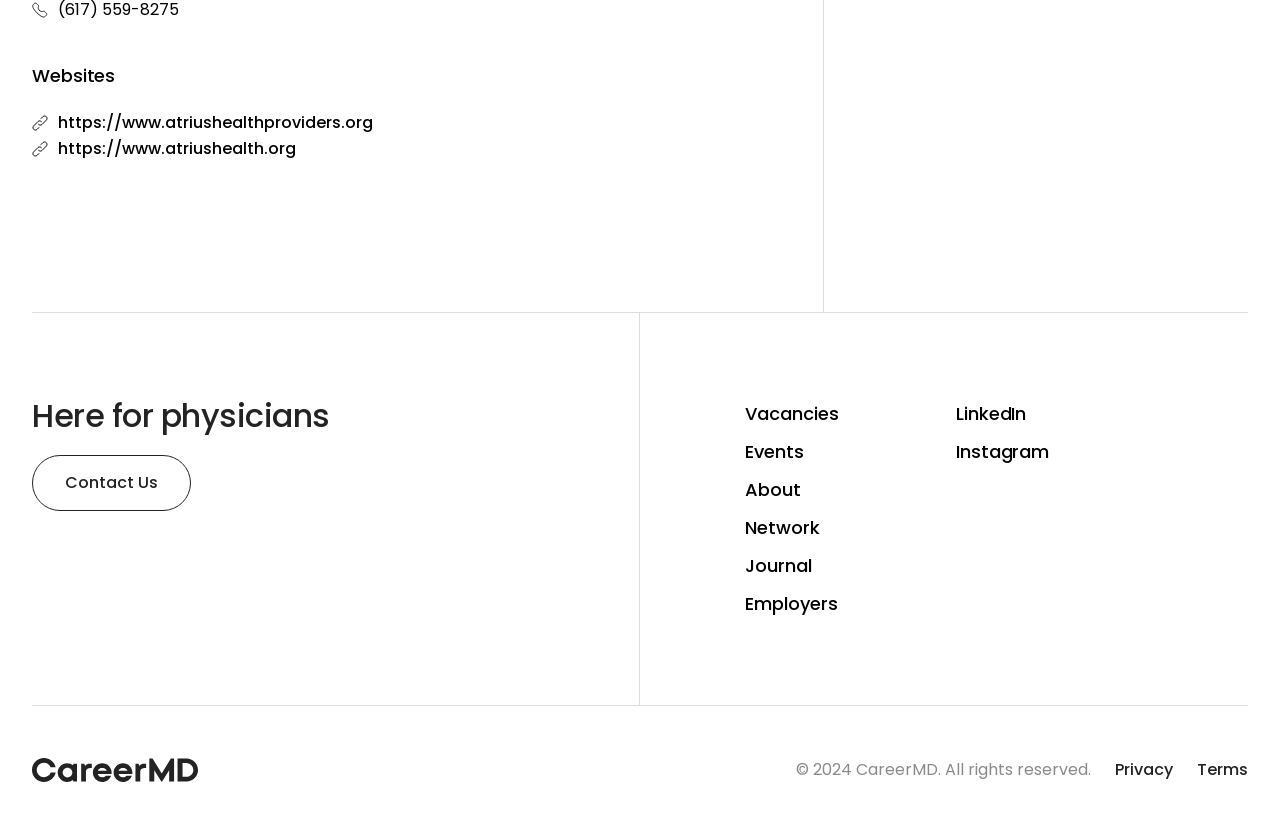Please find the bounding box coordinates of the element that needs to be clicked to perform the following instruction: "View the 'Journal' page". The bounding box coordinates should be four float numbers between 0 and 1, represented as [left, top, right, bottom].

[0.582, 0.657, 0.728, 0.702]